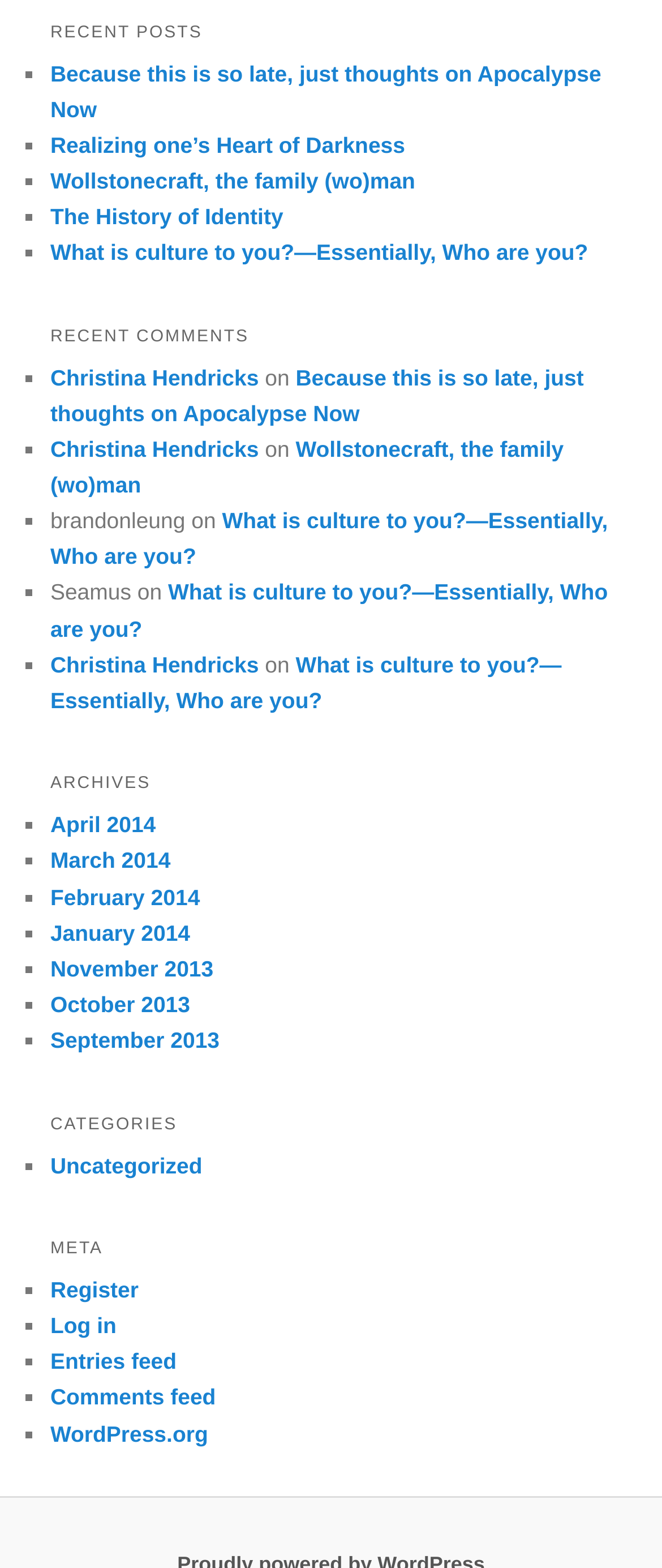Please identify the bounding box coordinates of the clickable area that will allow you to execute the instruction: "read the article 'Because this is so late, just thoughts on Apocalypse Now'".

[0.076, 0.038, 0.908, 0.078]